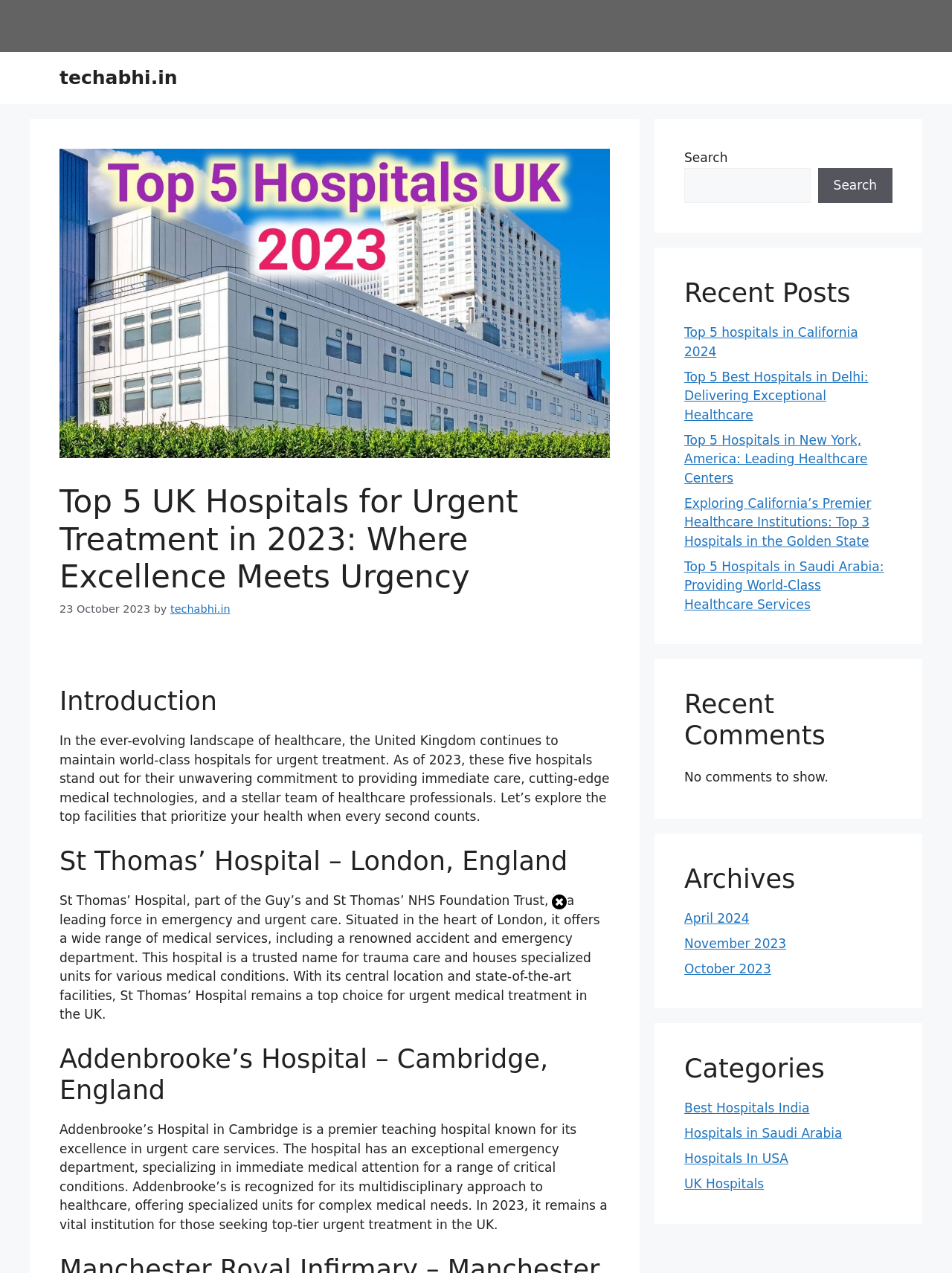What is the purpose of St Thomas’ Hospital?
Look at the screenshot and provide an in-depth answer.

I found the answer by reading the text that describes St Thomas’ Hospital, which mentions that it offers a wide range of medical services, including a renowned accident and emergency department.